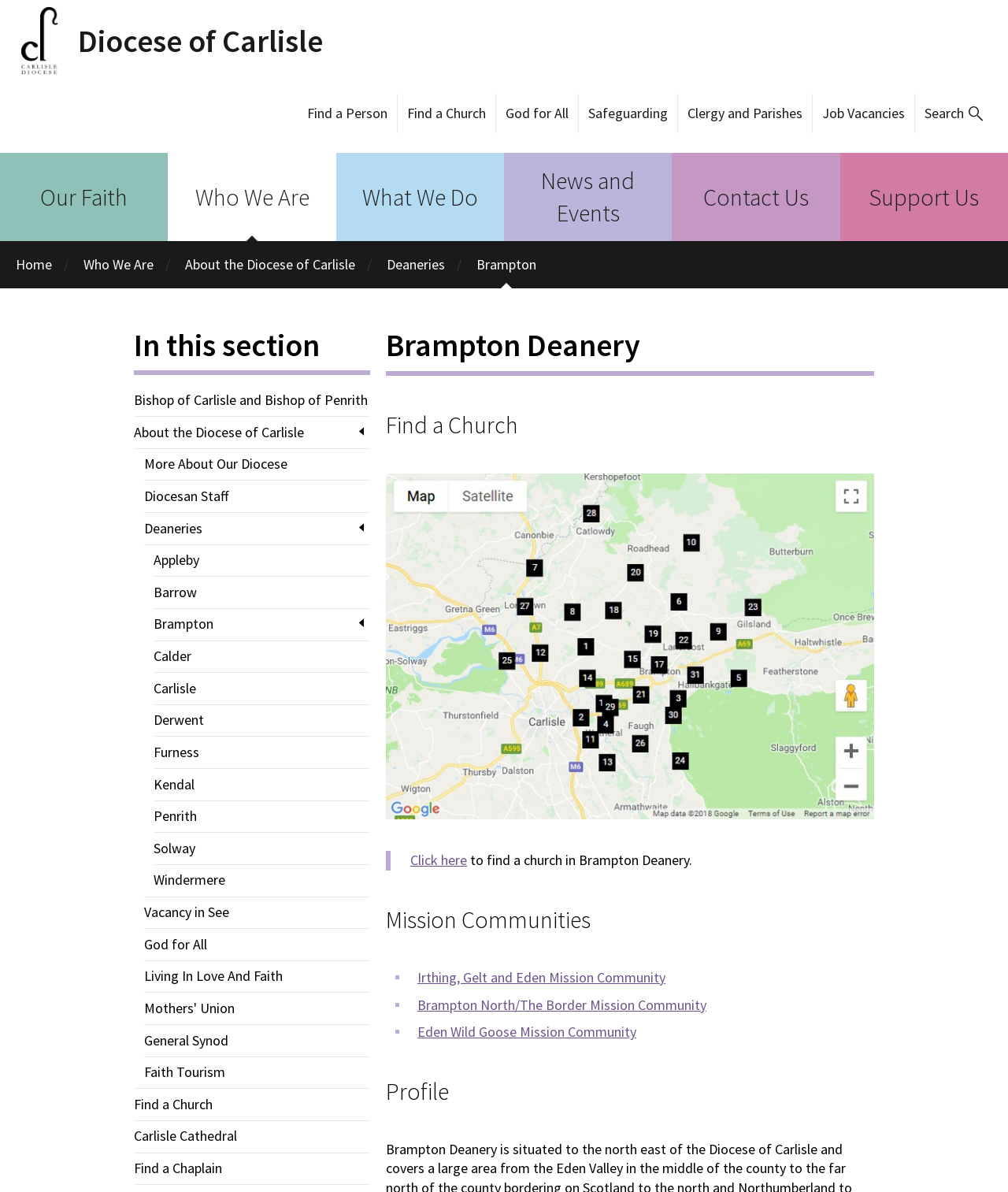Write an elaborate caption that captures the essence of the webpage.

The webpage is about Brampton, a part of the Diocese of Carlisle. At the top, there is a heading "Diocese of Carlisle" with a link to the same name. Below it, there are several links, including "Find a Person", "Find a Church", "God for All", "Safeguarding", "Clergy and Parishes", "Job Vacancies", and "Search". 

On the left side, there are links to different sections, including "Our Faith", "Who We Are", "What We Do", "News and Events", "Contact Us", and "Support Us". Below these links, there are more links to specific pages, such as "Home", "Who We Are", "About the Diocese of Carlisle", "Deaneries", and "Brampton".

The main content of the page is about Brampton, with a heading "In this section" and a horizontal separator below it. There are several links to related pages, including "Bishop of Carlisle and Bishop of Penrith", "About the Diocese of Carlisle", "More About Our Diocese", "Diocesan Staff", "Deaneries", and several deaneries such as "Appleby", "Barrow", "Brampton", "Calder", and others.

Further down, there are links to "Vacancy in See", "God for All", "Living In Love And Faith", "Mothers' Union", "General Synod", "Faith Tourism", "Find a Church", "Carlisle Cathedral", and "Find a Chaplain".

The page also has a section about Brampton Deanery, with a heading and a horizontal separator. Below it, there is a heading "Find a Church" and a figure with a link. There is also a blockquote with a link to find a church in Brampton Deanery. Additionally, there are headings "Mission Communities" and "Profile", with links to specific mission communities and a profile page.